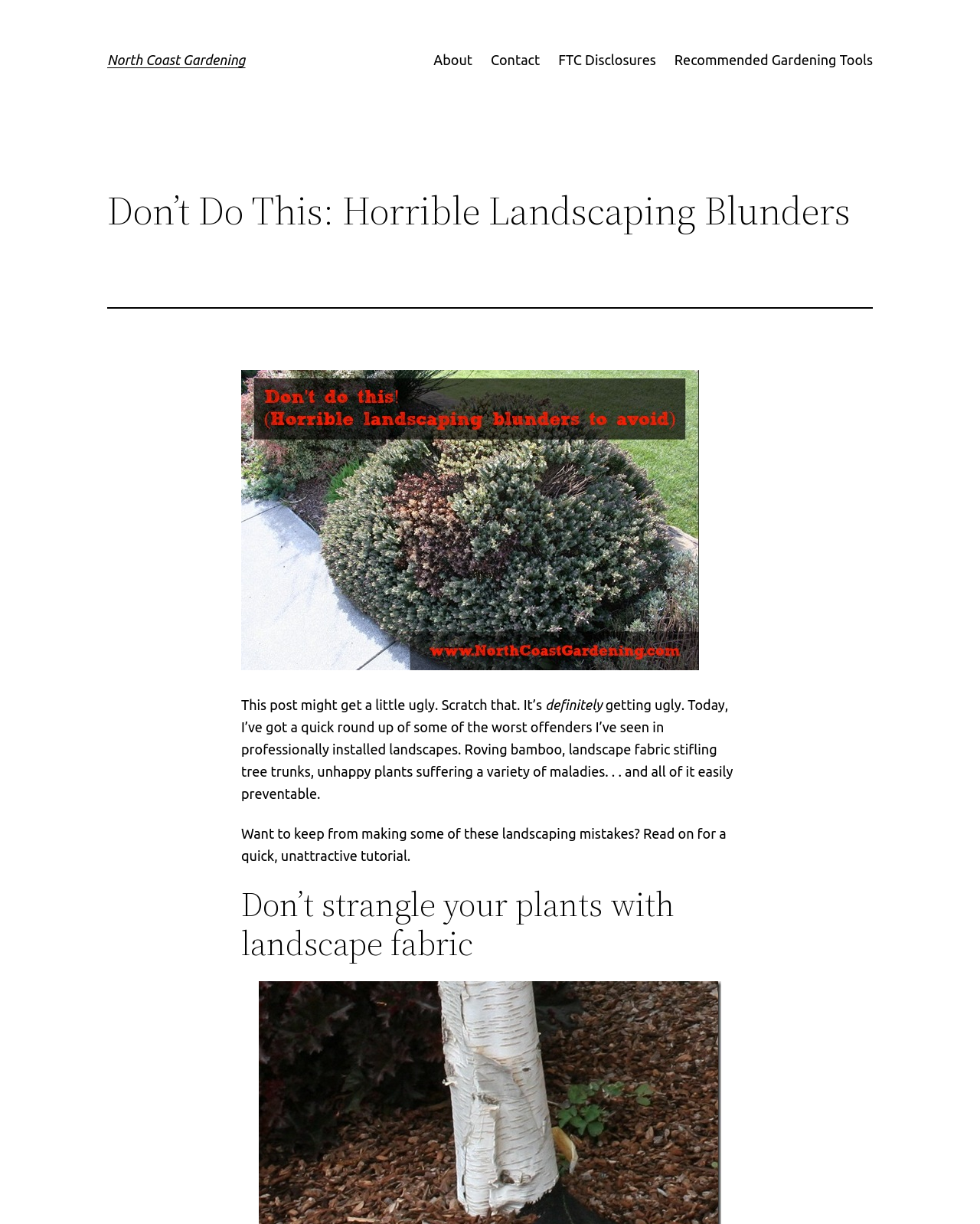Ascertain the bounding box coordinates for the UI element detailed here: "FTC Disclosures". The coordinates should be provided as [left, top, right, bottom] with each value being a float between 0 and 1.

[0.57, 0.04, 0.669, 0.058]